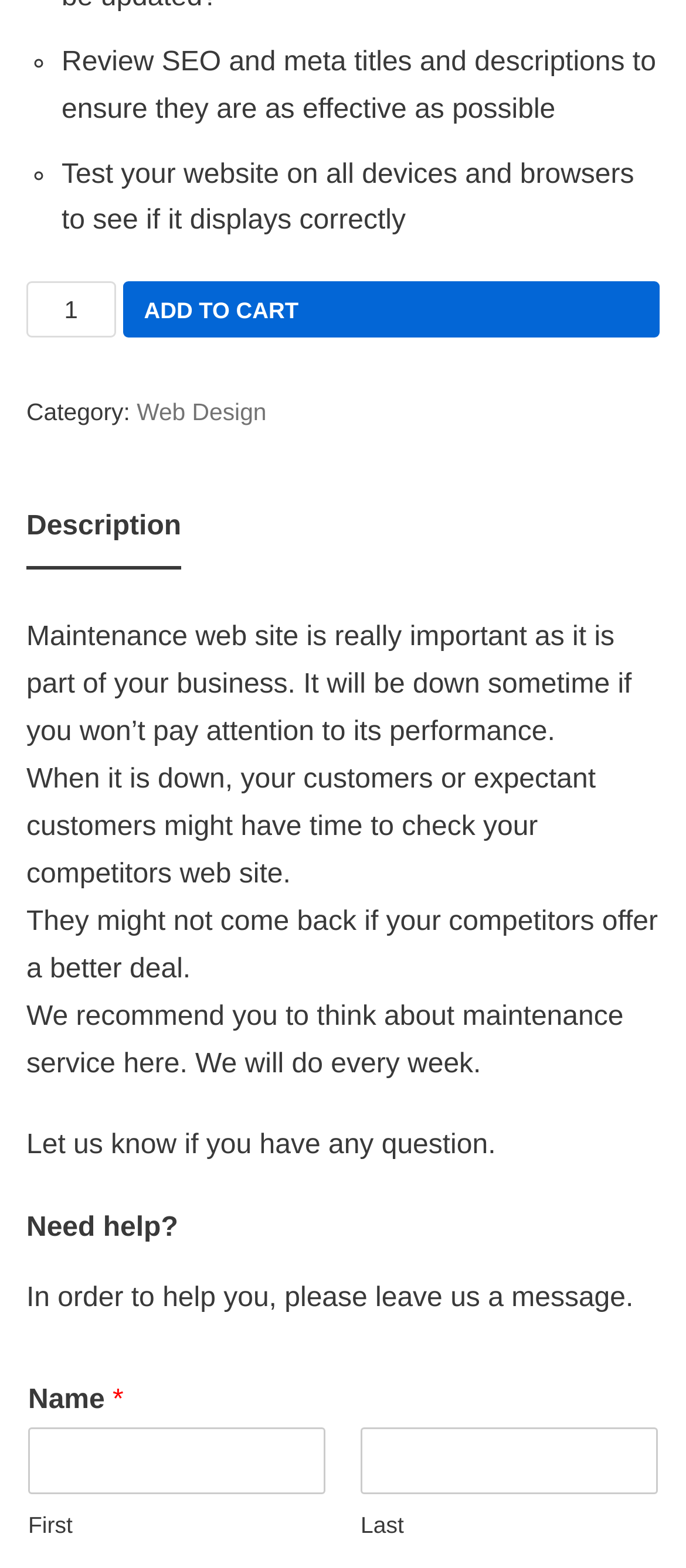Answer the following query with a single word or phrase:
What is required to submit a message?

Name